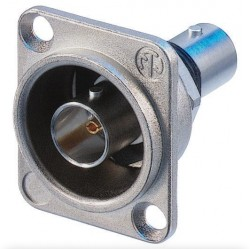Please answer the following question using a single word or phrase: 
What is the purpose of the connector?

Signal transmission